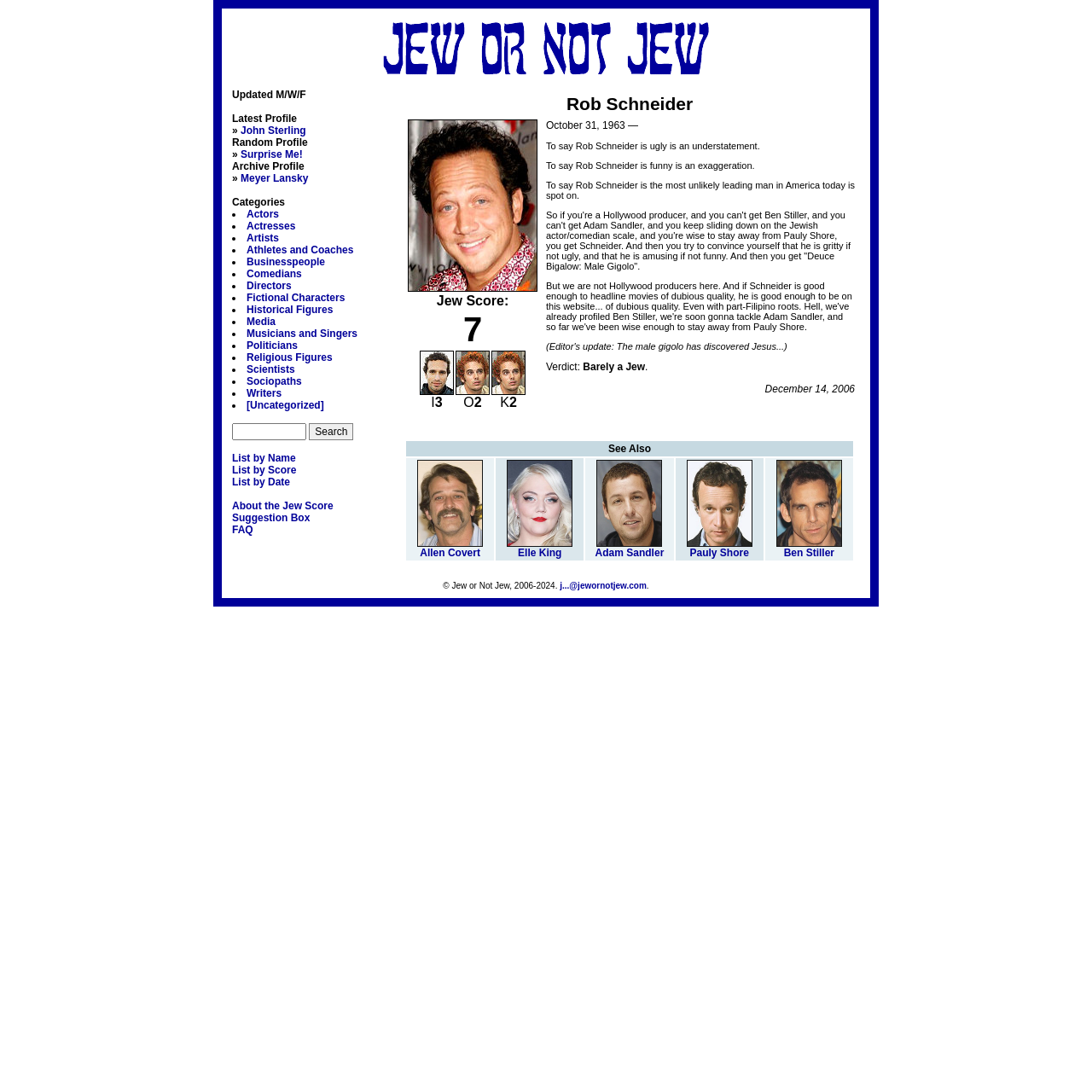What is the Jew Score of Rob Schneider?
Please provide a detailed answer to the question.

The Jew Score of Rob Schneider can be found in the table on the webpage, which provides information about his Jewishness. The score is listed as 'Jew Score: 7 I3 O2 K2'.